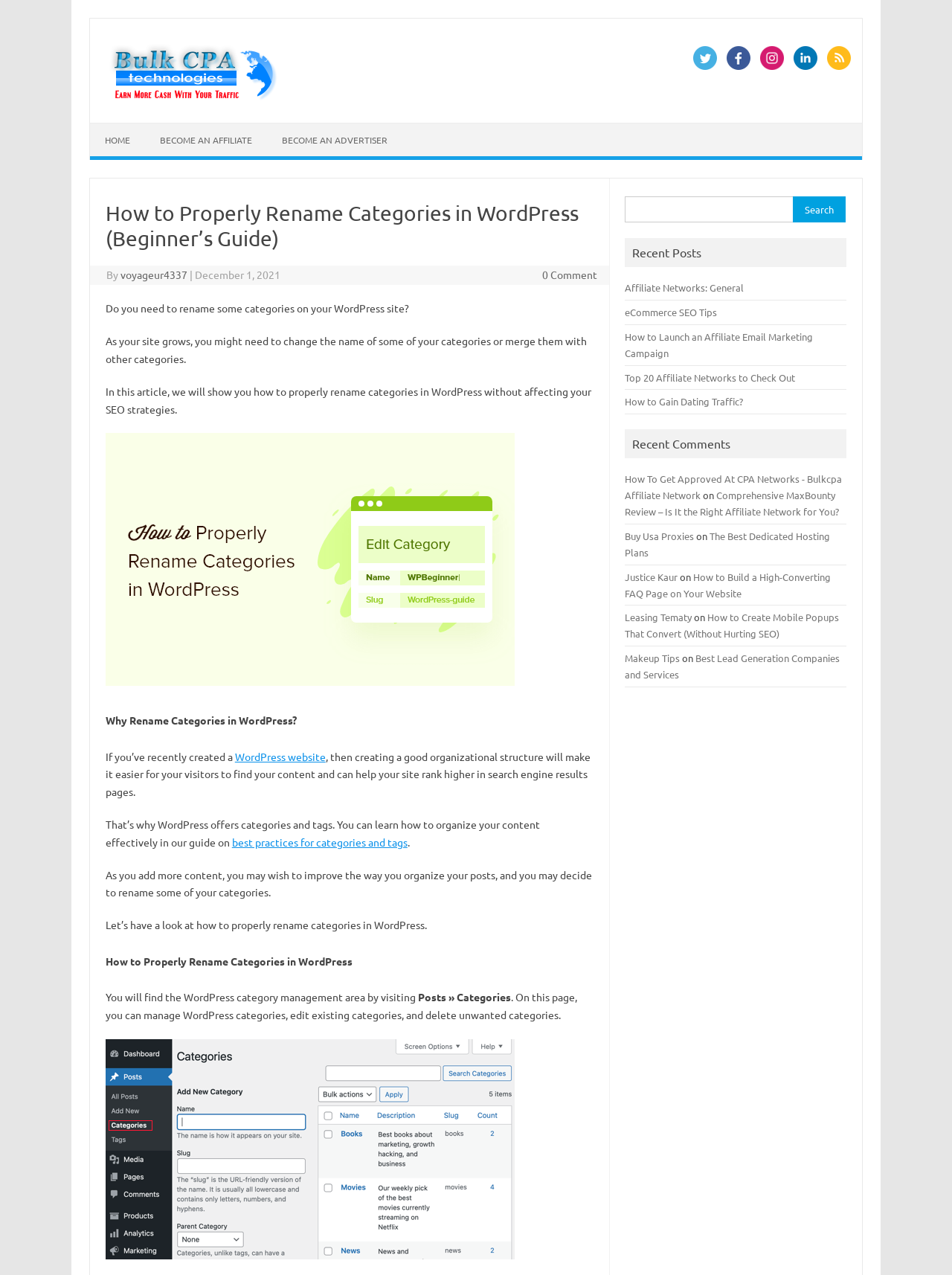Using the information in the image, give a detailed answer to the following question: What is the benefit of properly renaming categories in WordPress?

According to the webpage, properly renaming categories in WordPress helps to maintain SEO strategies, ensuring that the site's ranking in search engine results pages is not affected.